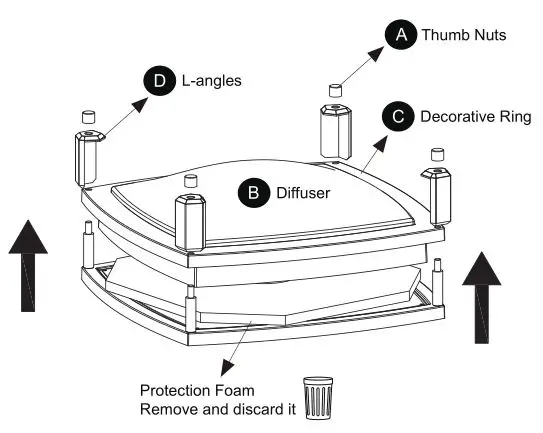What should be removed before installation?
Based on the visual content, answer with a single word or a brief phrase.

Protection Foam